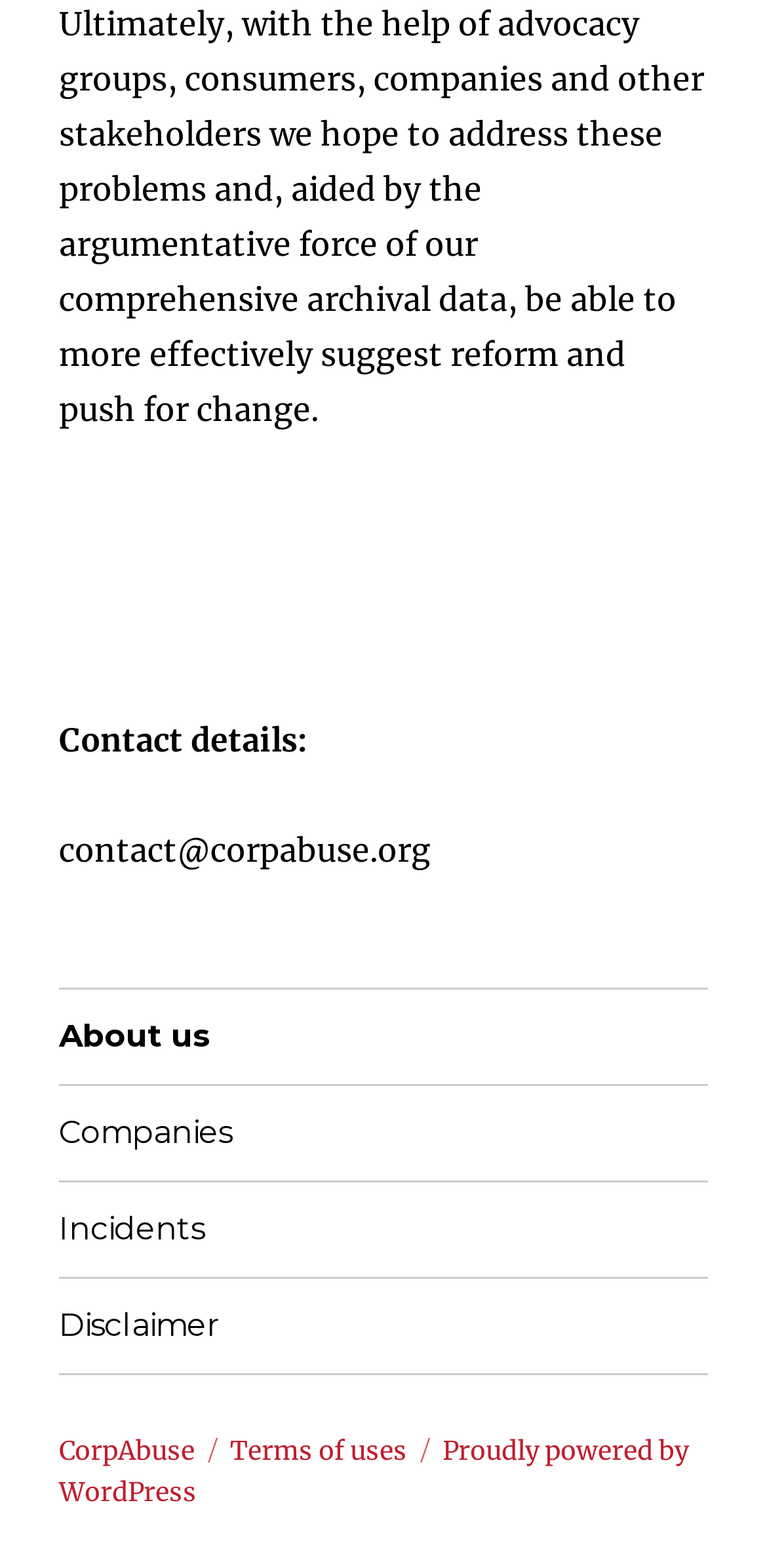Can you look at the image and give a comprehensive answer to the question:
What is the platform used to power the website?

I found the link 'Proudly powered by WordPress' at the bottom of the webpage, which indicates that the website is powered by WordPress.